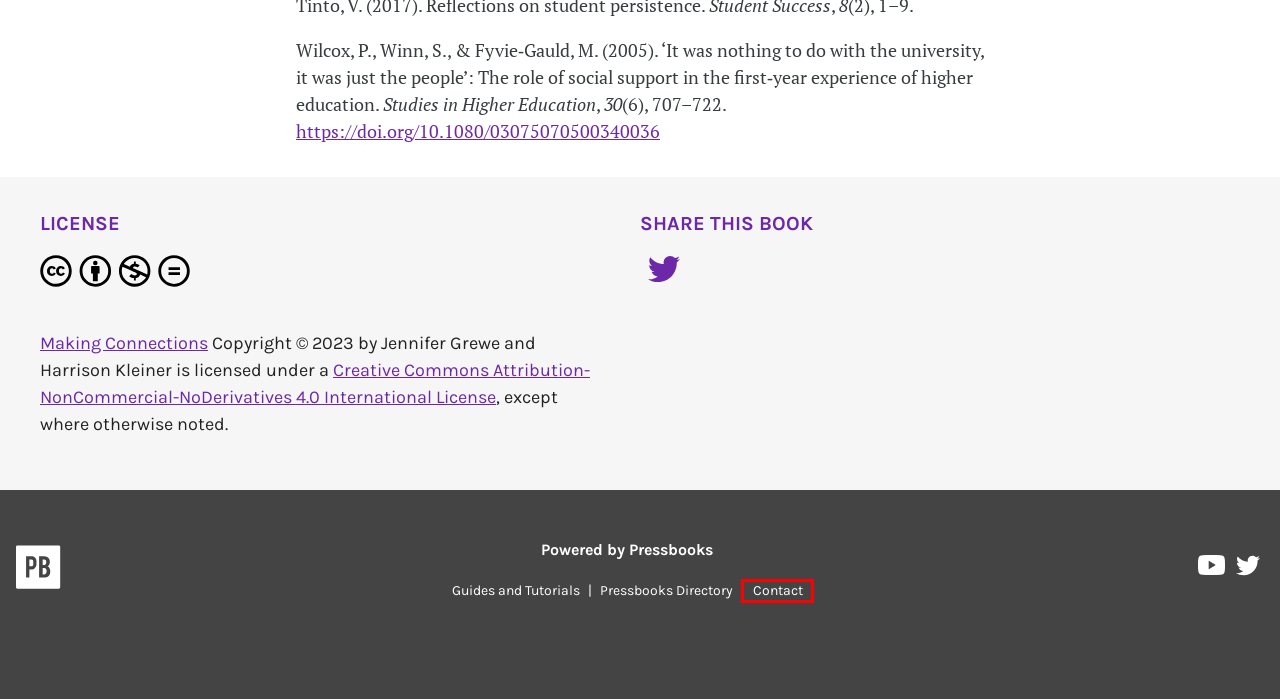Observe the webpage screenshot and focus on the red bounding box surrounding a UI element. Choose the most appropriate webpage description that corresponds to the new webpage after clicking the element in the bounding box. Here are the candidates:
A. Pressbooks Directory
B. Support guides | Pressbooks
C. UEN Digital Press with Pressbooks – Open Educational Resources for Utah
D. Log In ‹ Making Connections — Pressbooks
E. Making Connections – Simple Book Publishing
F. Contact | Pressbooks
G. Land Acknowledgement – Making Connections
H. Facilitating Leadership Learning Using Co-Mentoring Circles – Making Connections

F